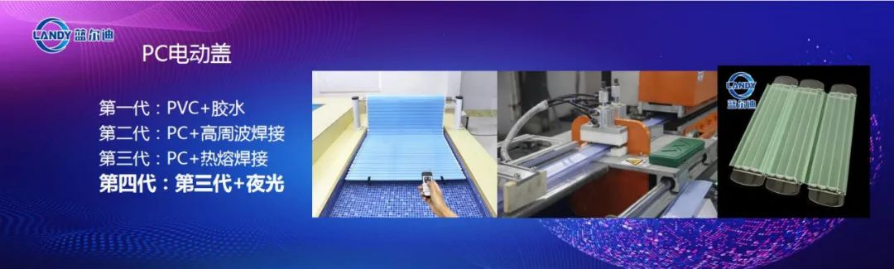How many generations of PC electric covers are shown?
Could you answer the question in a detailed manner, providing as much information as possible?

The image features the evolution of PC electric covers through four generations, with each generation showcasing a different material or technology used in its production.